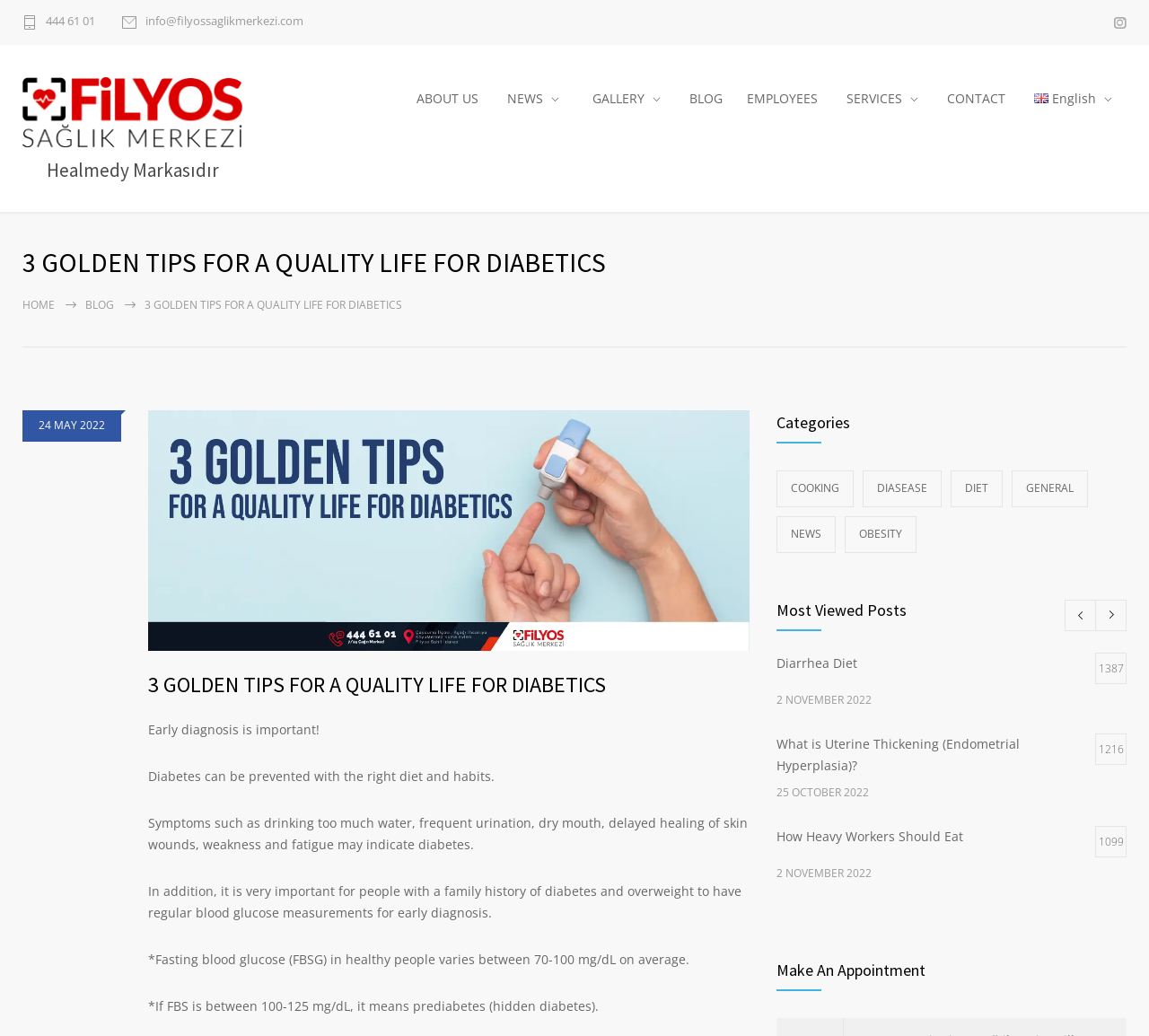What is the name of the health center?
Answer the question with a detailed explanation, including all necessary information.

I found the name of the health center by looking at the logo image and the link 'Healmedy Markasıdır' which suggests that Filyos Sağlık Merkezi is a brand or a mark of Healmedy.